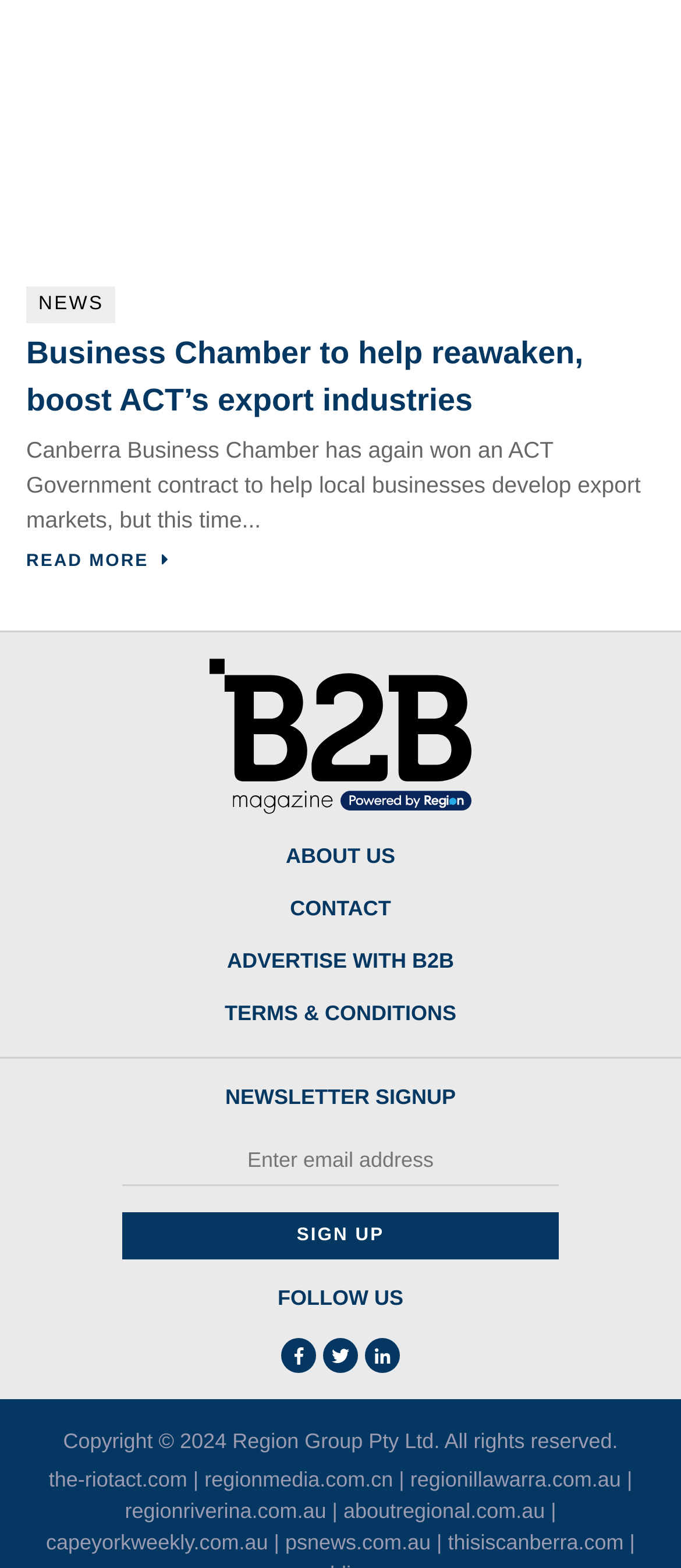Please specify the bounding box coordinates of the clickable region to carry out the following instruction: "Visit B2B Magazine". The coordinates should be four float numbers between 0 and 1, in the format [left, top, right, bottom].

[0.308, 0.42, 0.692, 0.518]